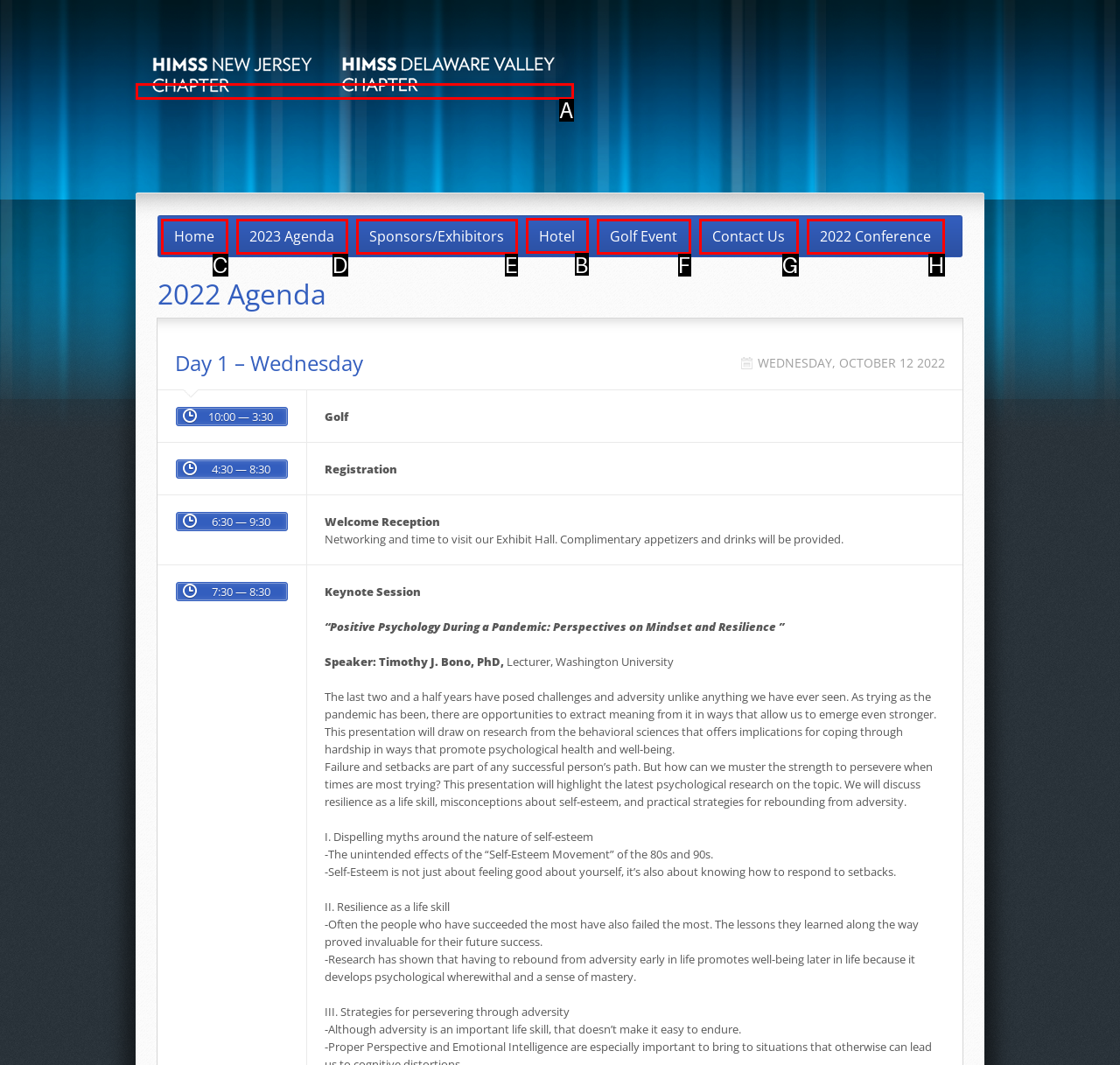Choose the UI element you need to click to carry out the task: View the Hotel information.
Respond with the corresponding option's letter.

B